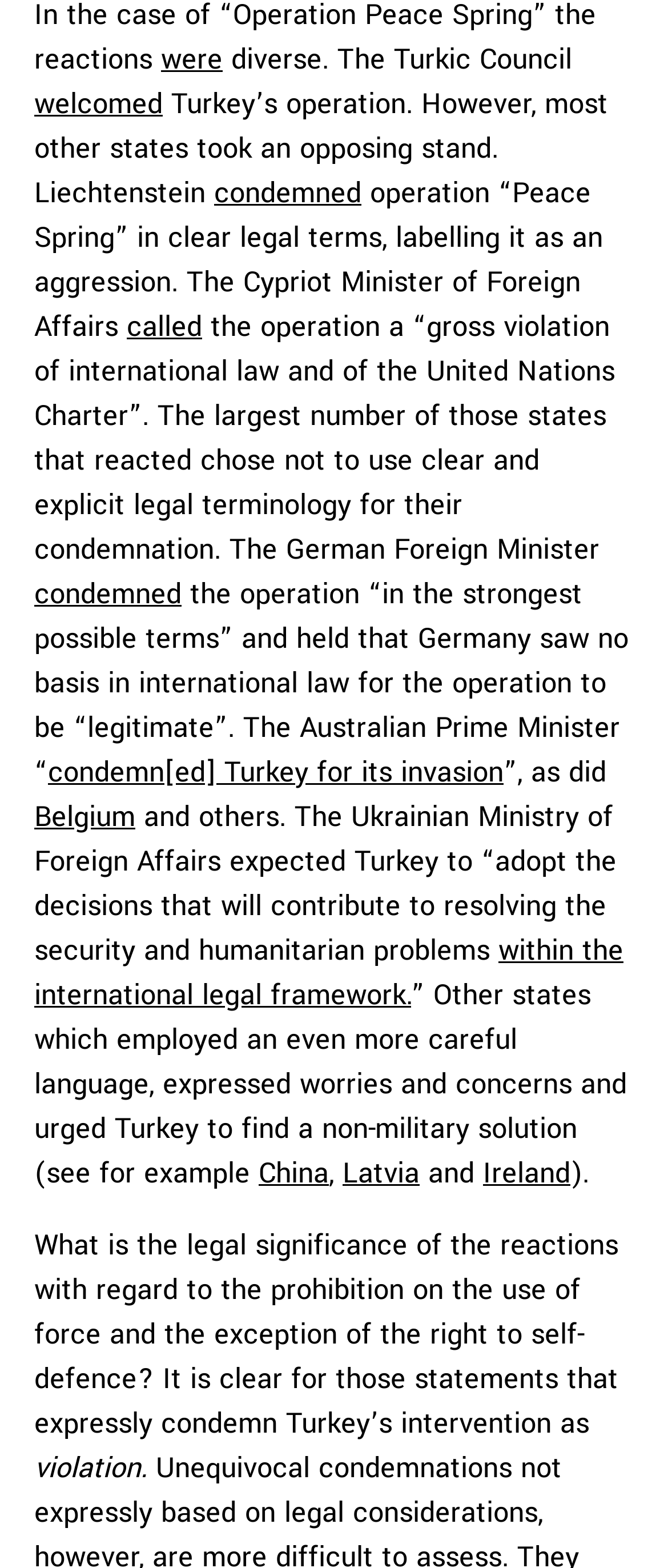Please reply to the following question using a single word or phrase: 
What is the legal framework mentioned in the text?

International legal framework